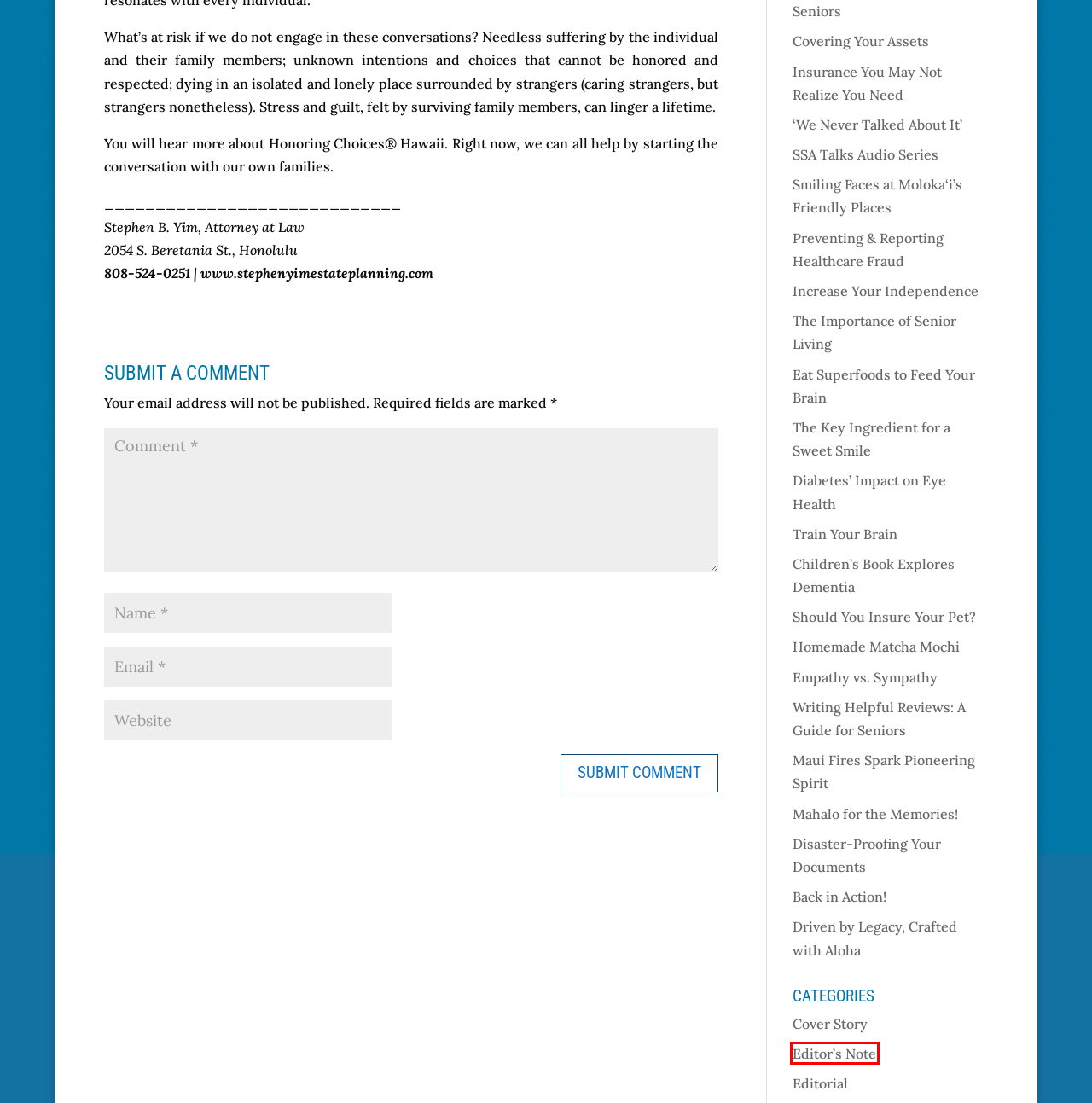Examine the webpage screenshot and identify the UI element enclosed in the red bounding box. Pick the webpage description that most accurately matches the new webpage after clicking the selected element. Here are the candidates:
A. Writing Helpful Reviews: A Guide for Seniors - Generations Magazine
B. Editor's Note - Generations Magazine
C. Smiling Faces at Moloka‘i’s Friendly Places - Generations Magazine
D. Mahalo for the Memories! - Generations Magazine
E. Train Your Brain - Generations Magazine
F. Driven by Legacy, Crafted with Aloha - Generations Magazine
G. Should You Insure Your Pet? - Generations Magazine
H. SSA Talks Audio Series - Generations Magazine

B